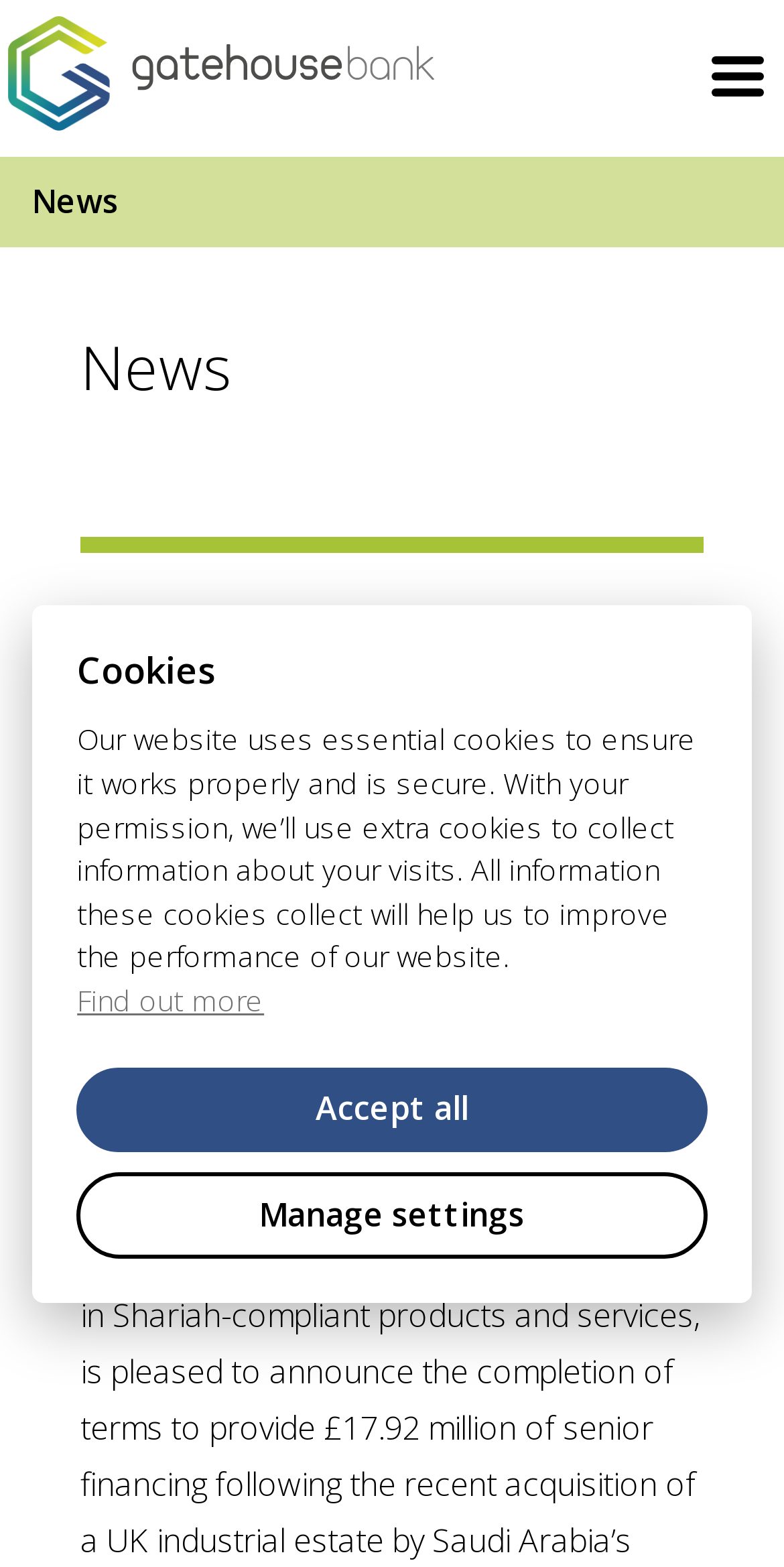Produce an elaborate caption capturing the essence of the webpage.

The webpage is about Gatehouse Bank, a London-based investment bank specializing in Shariah-compliant products and services. At the top of the page, there is a logo of Gatehouse Bank, accompanied by a link to the bank's homepage. Below the logo, there is a navigation menu with several links, including "Personal", "Business", "Intermediaries", "Responsible Banking", "About Us", and "News". Each of these links has a dropdown menu with more specific links related to the category.

On the left side of the page, there is a vertical menu with links to various sections of the website, including "Personal home", "Savings", "Home Finance", "Buy-to-Let", and "Supporting our Customers". This menu is repeated for the "Business" and "Intermediaries" sections.

In the main content area, there is a news article with the title "Gatehouse Bank completes £17.92 million financing of UK industrial estate". The article has a date stamp of "28.04.2015" and a brief summary of the news. Below the article, there are links to related news articles.

At the bottom of the page, there are three links: "Contact Us", "News", and "Help", each accompanied by an icon. There is also a "Savings Log In" link with an icon.

A modal dialog box is present on the page, titled "Cookies", which informs users about the website's cookie policy and provides options to accept or manage cookie settings.